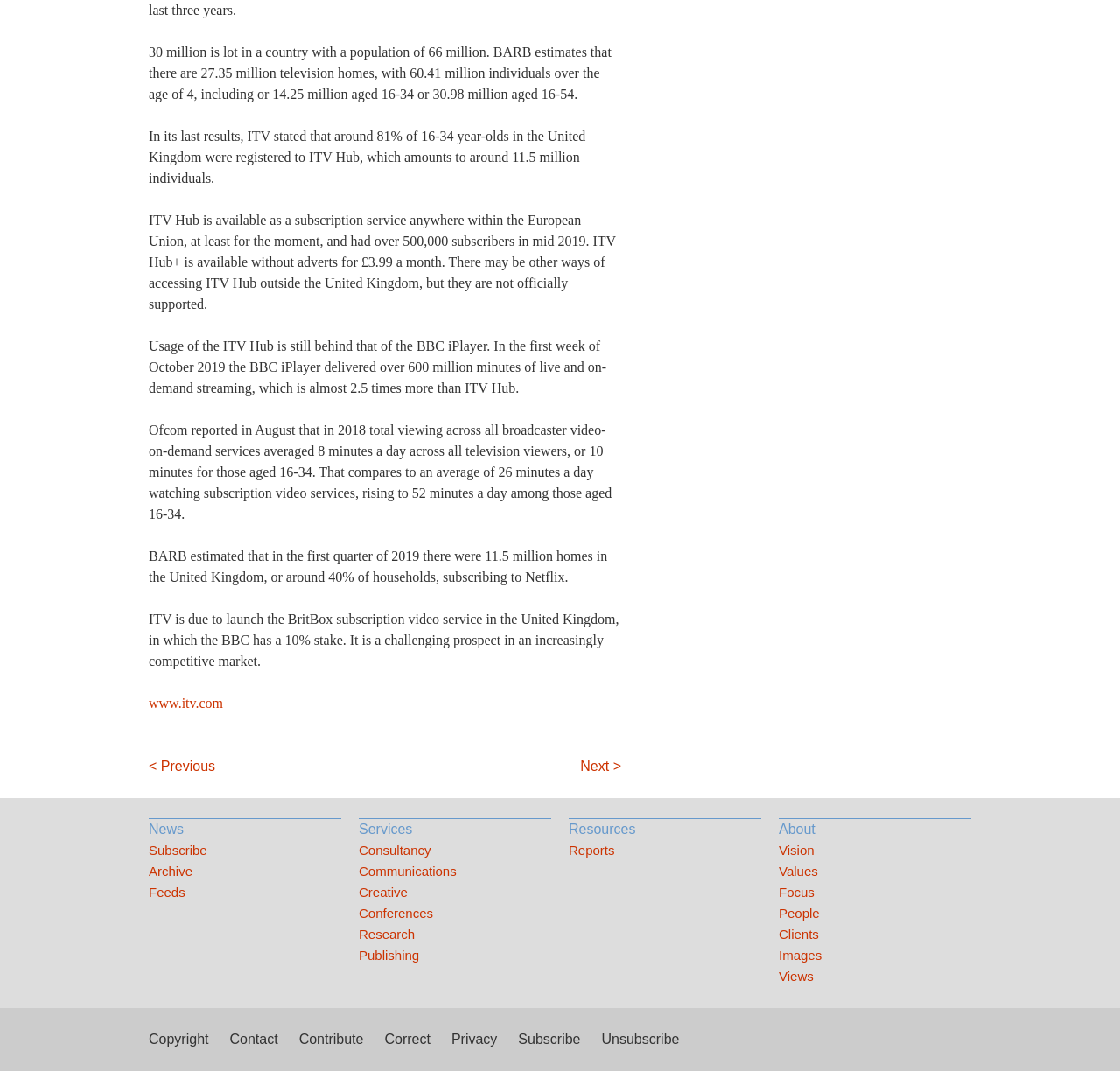Predict the bounding box of the UI element based on this description: "< Previous".

[0.133, 0.706, 0.192, 0.726]